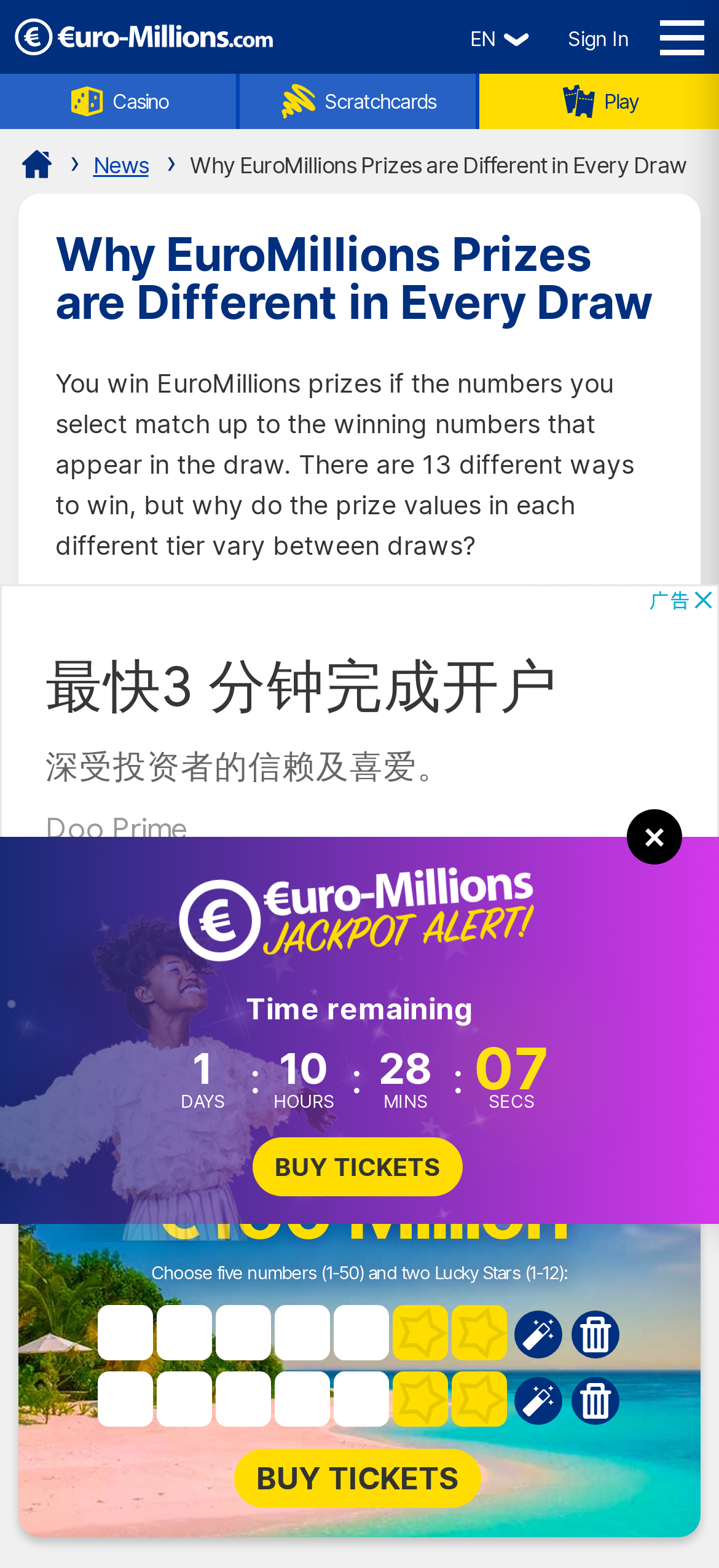Please specify the bounding box coordinates of the element that should be clicked to execute the given instruction: 'Sign In'. Ensure the coordinates are four float numbers between 0 and 1, expressed as [left, top, right, bottom].

[0.764, 0.007, 0.913, 0.043]